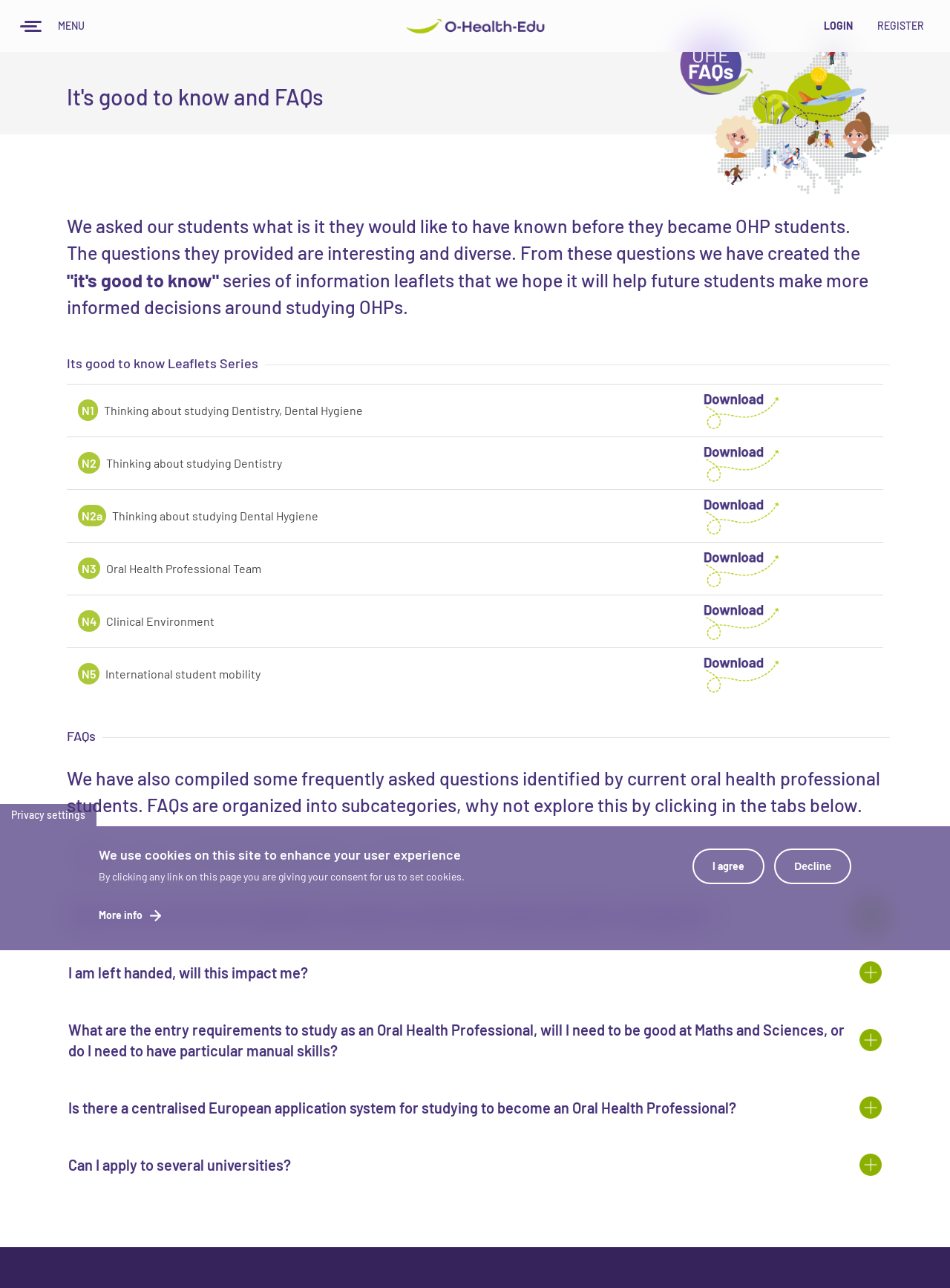Using the provided element description: "I agree", identify the bounding box coordinates. The coordinates should be four floats between 0 and 1 in the order [left, top, right, bottom].

[0.729, 0.659, 0.805, 0.686]